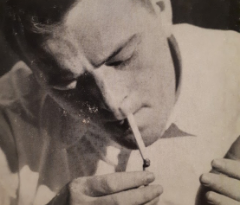Please analyze the image and give a detailed answer to the question:
What atmosphere is evoked by the monochromatic tones?

The monochromatic tones in the image evoke a sense of nostalgia and introspection, reminiscent of mid-20th century aesthetics, which creates a contemplative and reflective mood.